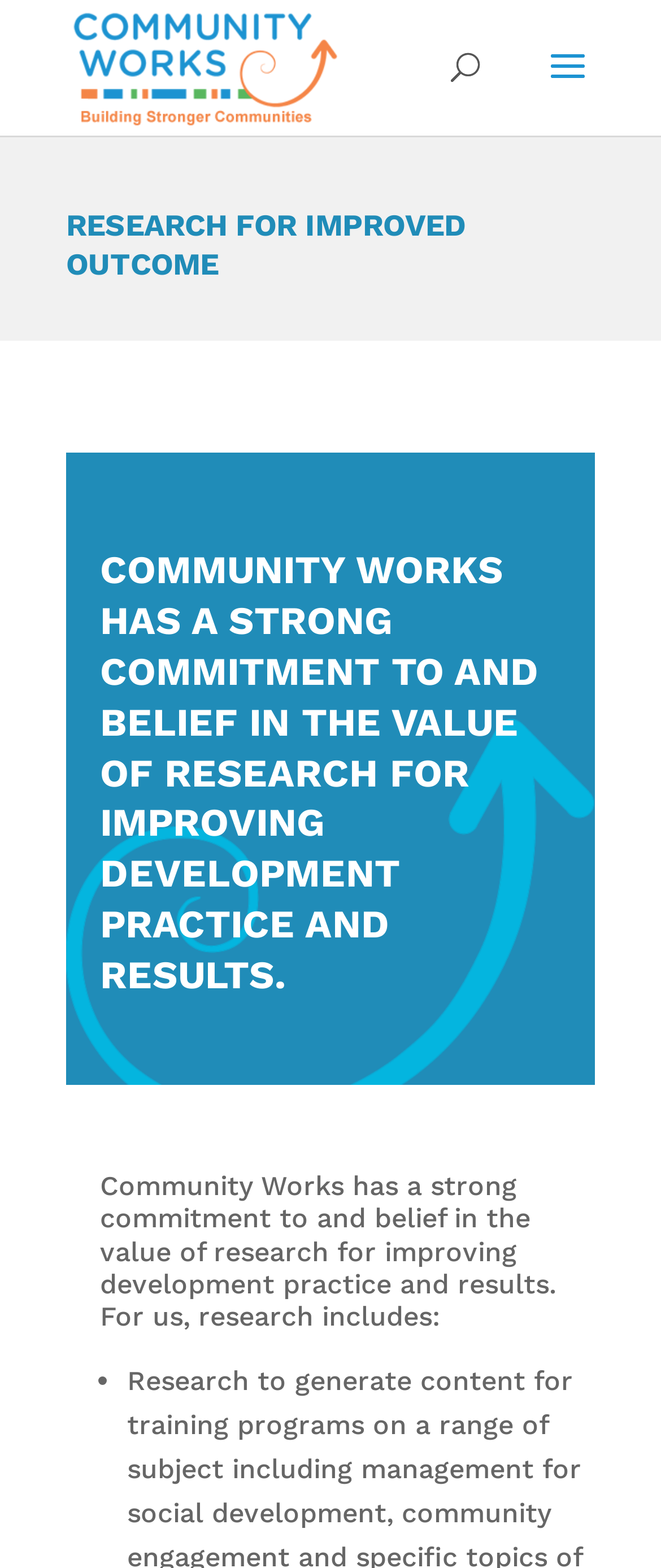What is the name of the organization?
Identify the answer in the screenshot and reply with a single word or phrase.

Community Works